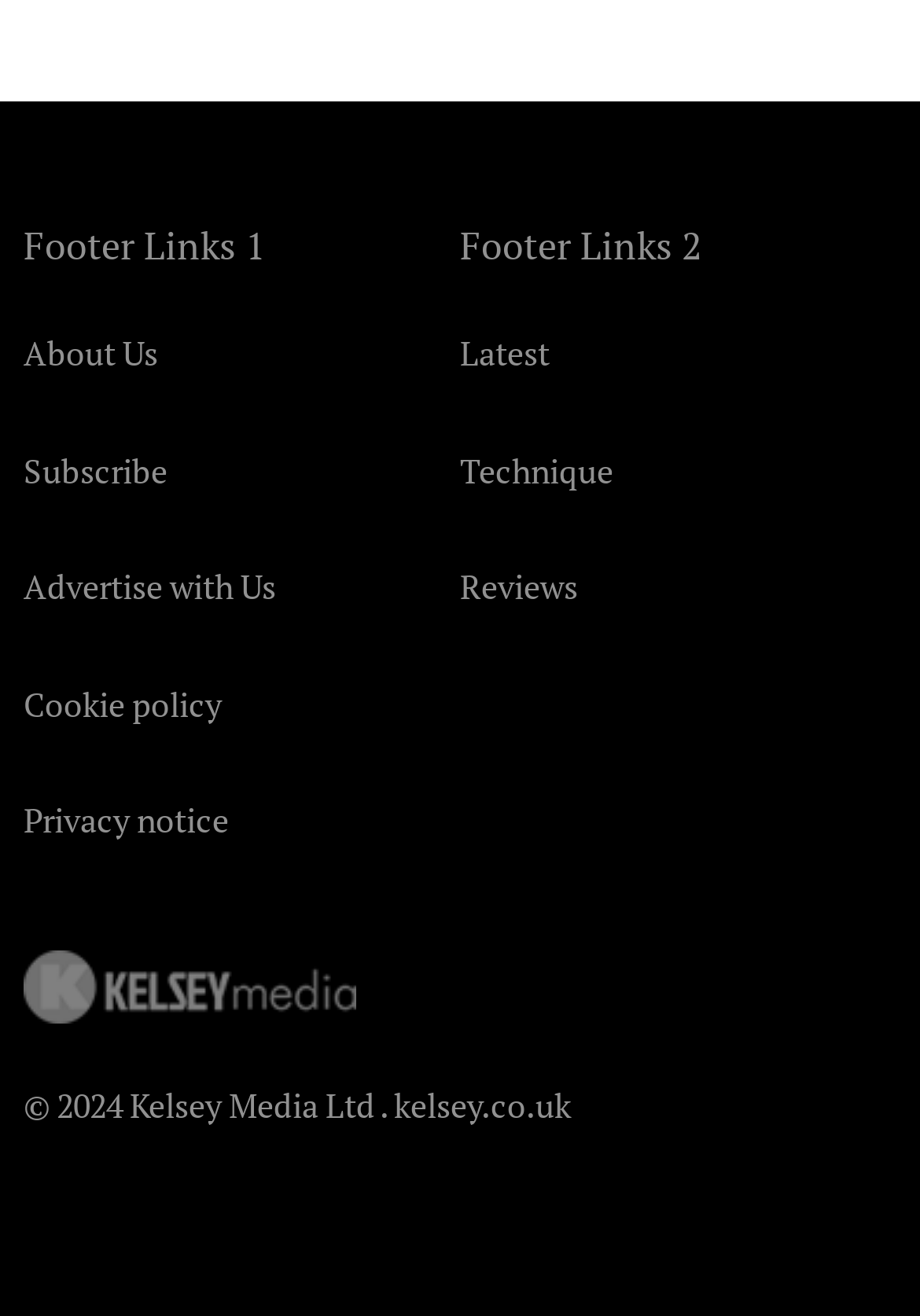Point out the bounding box coordinates of the section to click in order to follow this instruction: "Click About Us".

[0.026, 0.251, 0.172, 0.285]